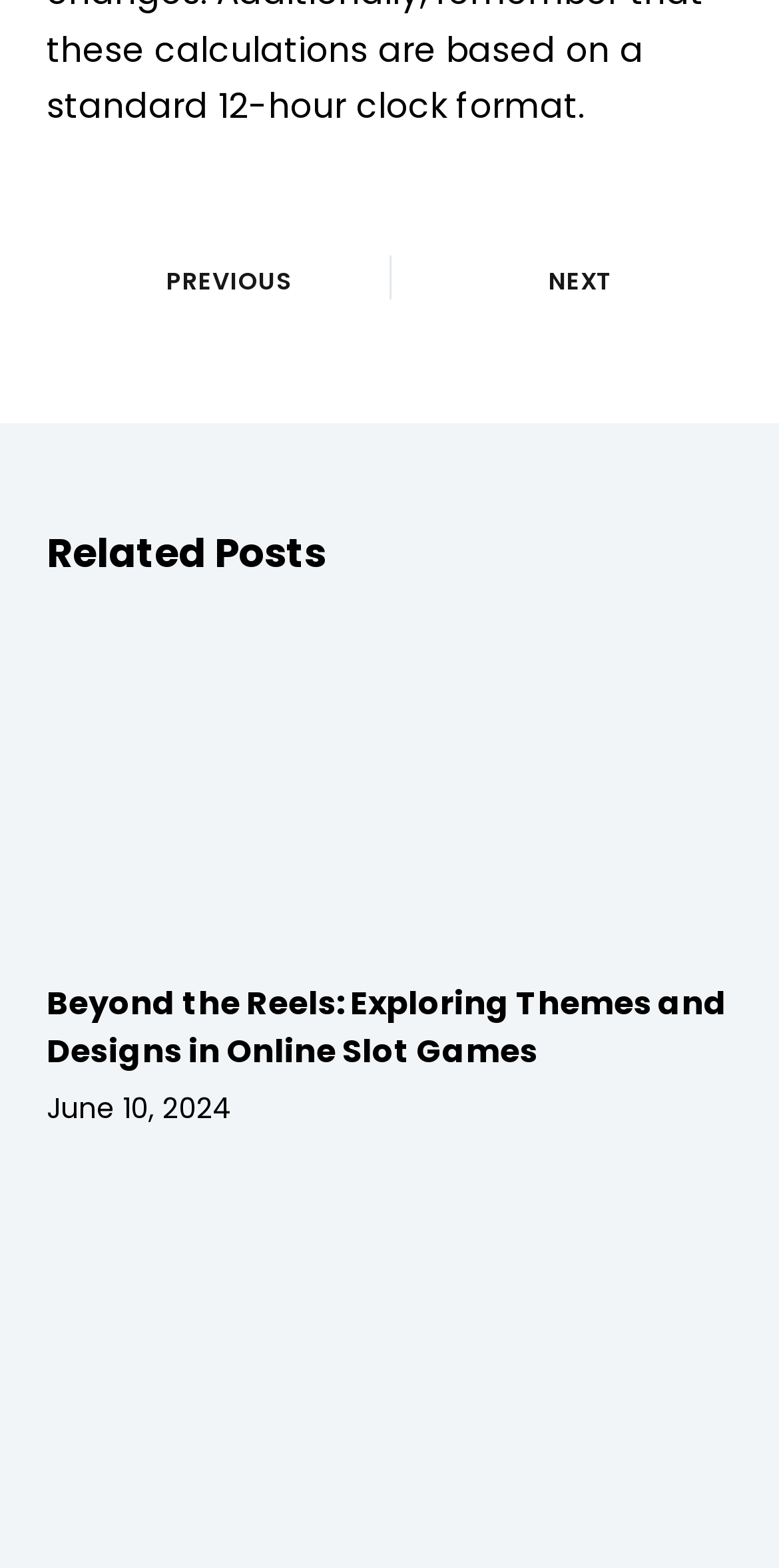Give a one-word or short phrase answer to the question: 
What is the next link for?

90 minutes